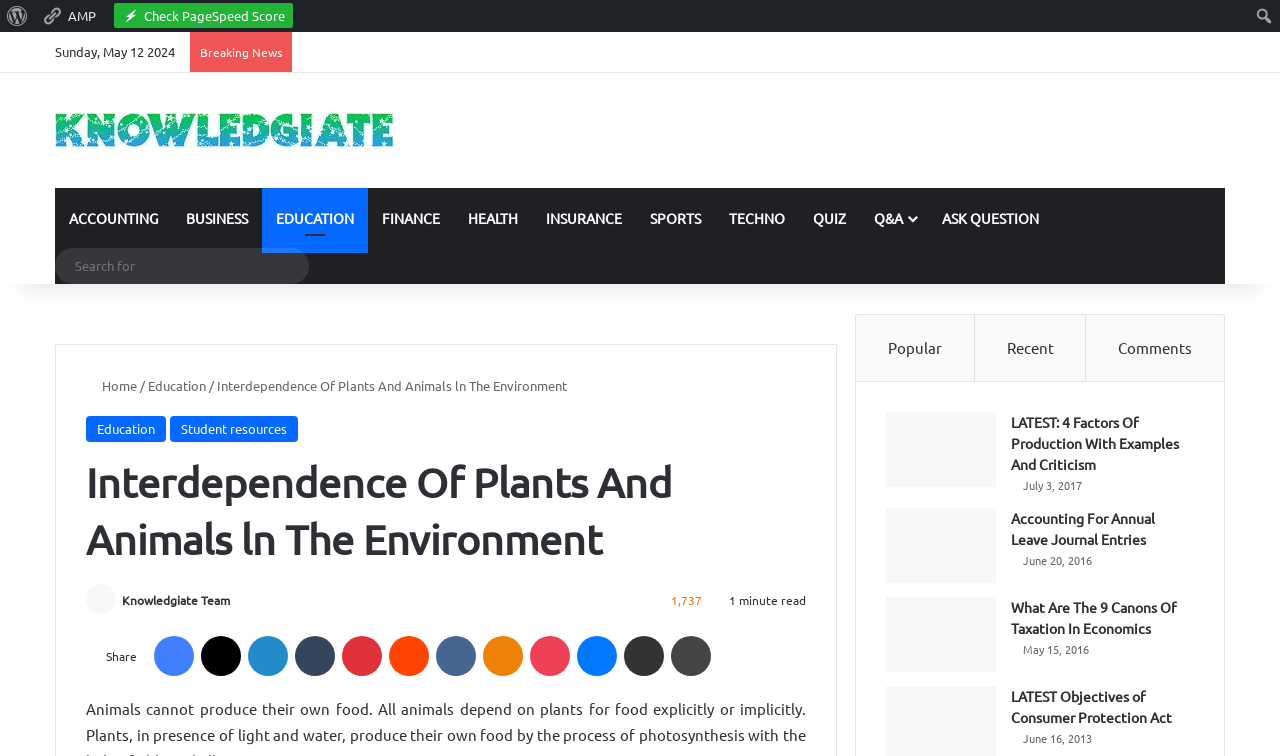Determine the title of the webpage and give its text content.

Interdependence Of Plants And Animals ln The Environment